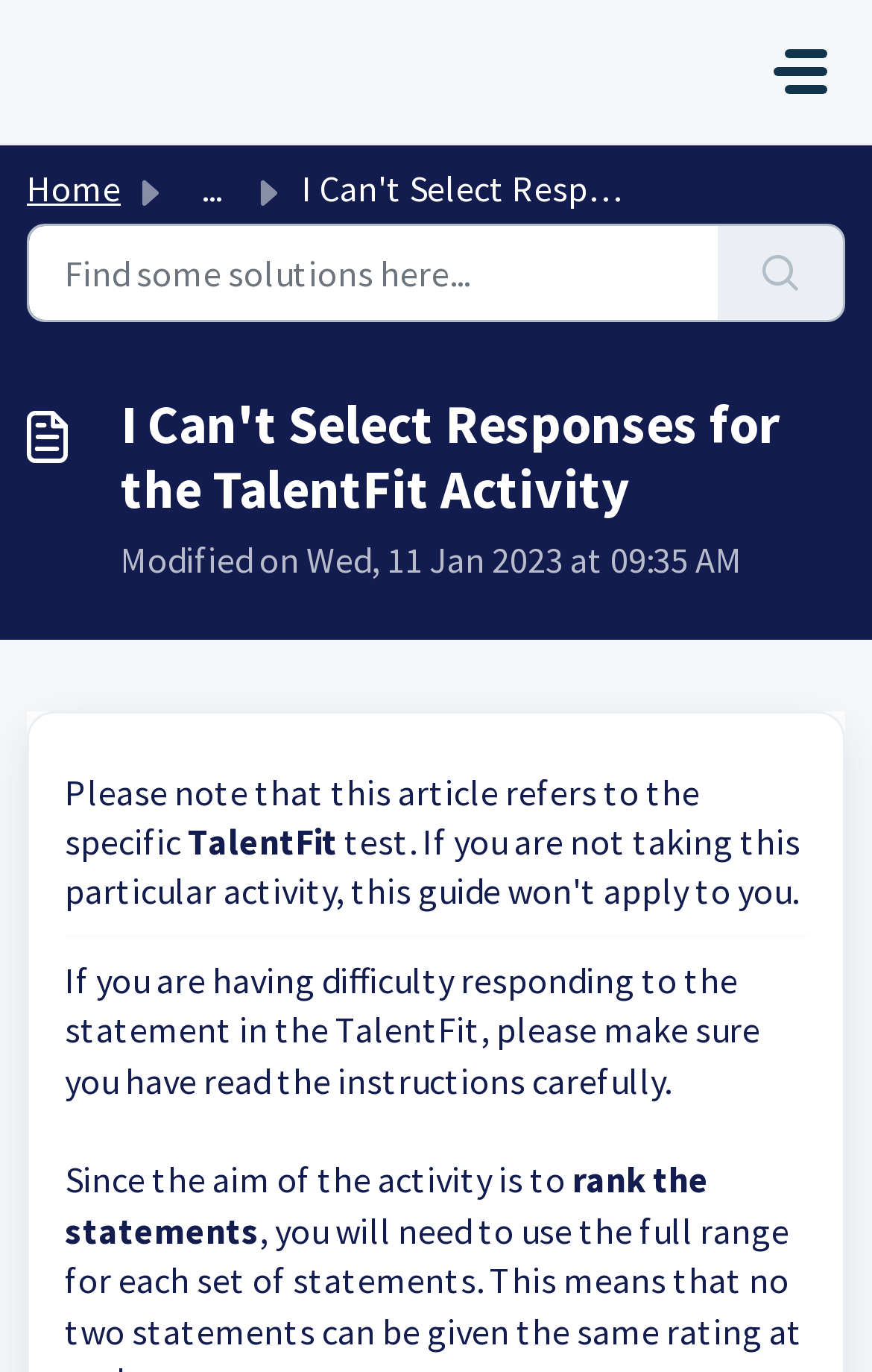Please provide a comprehensive response to the question below by analyzing the image: 
What is the function of the 'Search' button?

The 'Search' button is likely used to find solutions or answers to problems, as it is placed next to a textbox with the placeholder 'Find some solutions here...'.